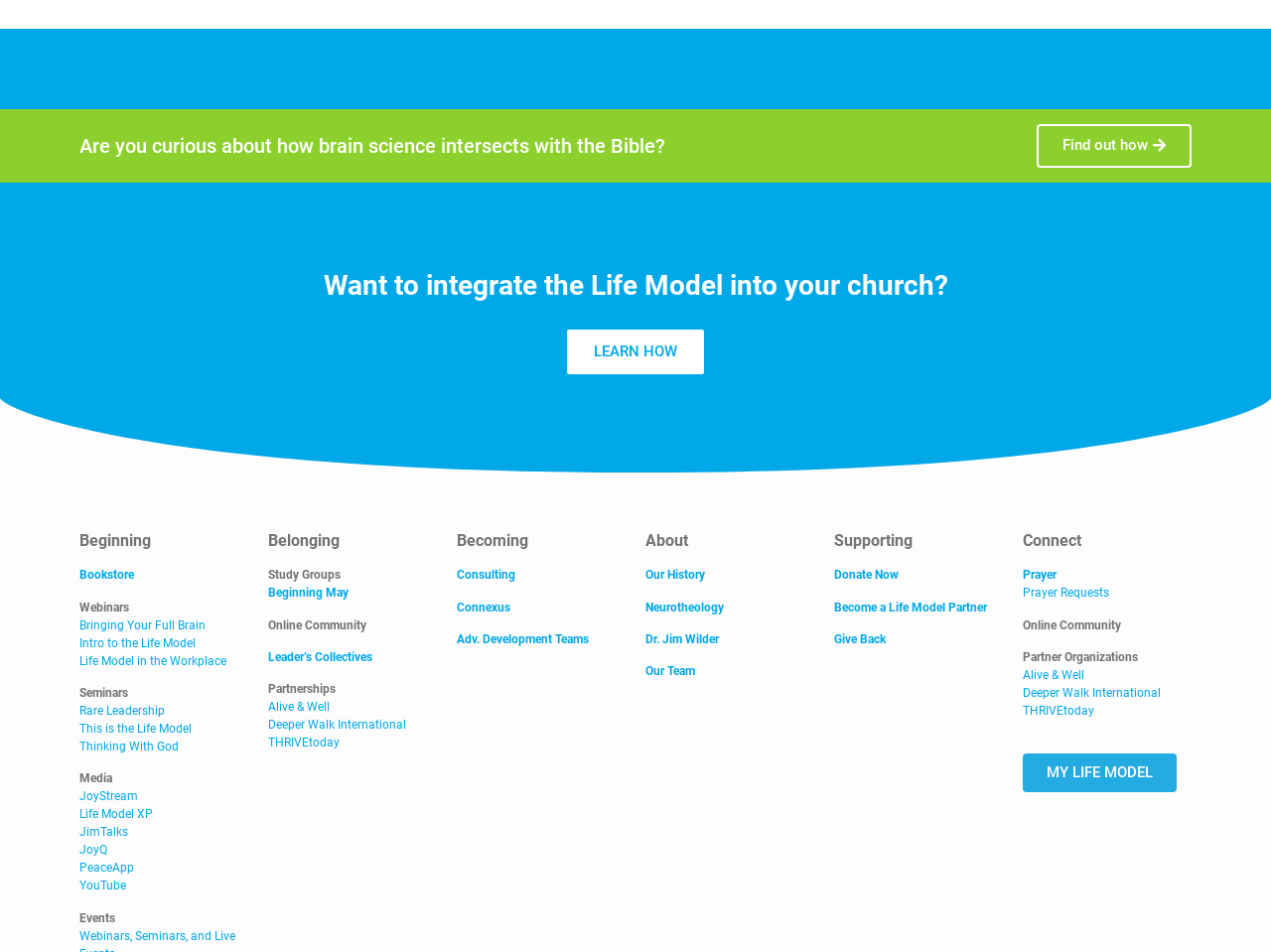Please identify the bounding box coordinates of the clickable region that I should interact with to perform the following instruction: "Watch videos on YouTube". The coordinates should be expressed as four float numbers between 0 and 1, i.e., [left, top, right, bottom].

[0.062, 0.923, 0.099, 0.938]